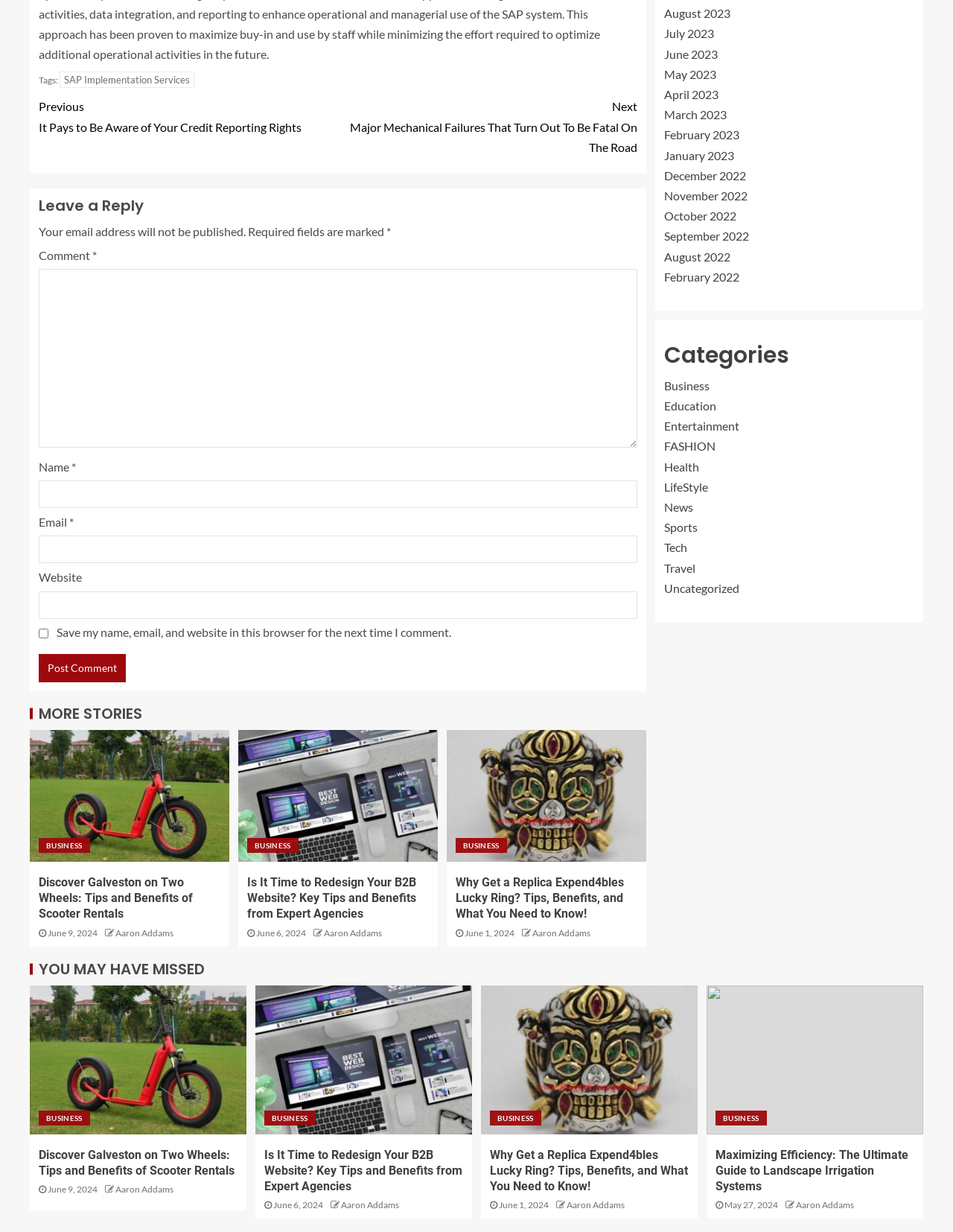What is the topic of the article with the title 'Discover Galveston on Two Wheels: Tips and Benefits of Scooter Rentals'?
Answer the question with a single word or phrase, referring to the image.

Scooter rentals in Galveston